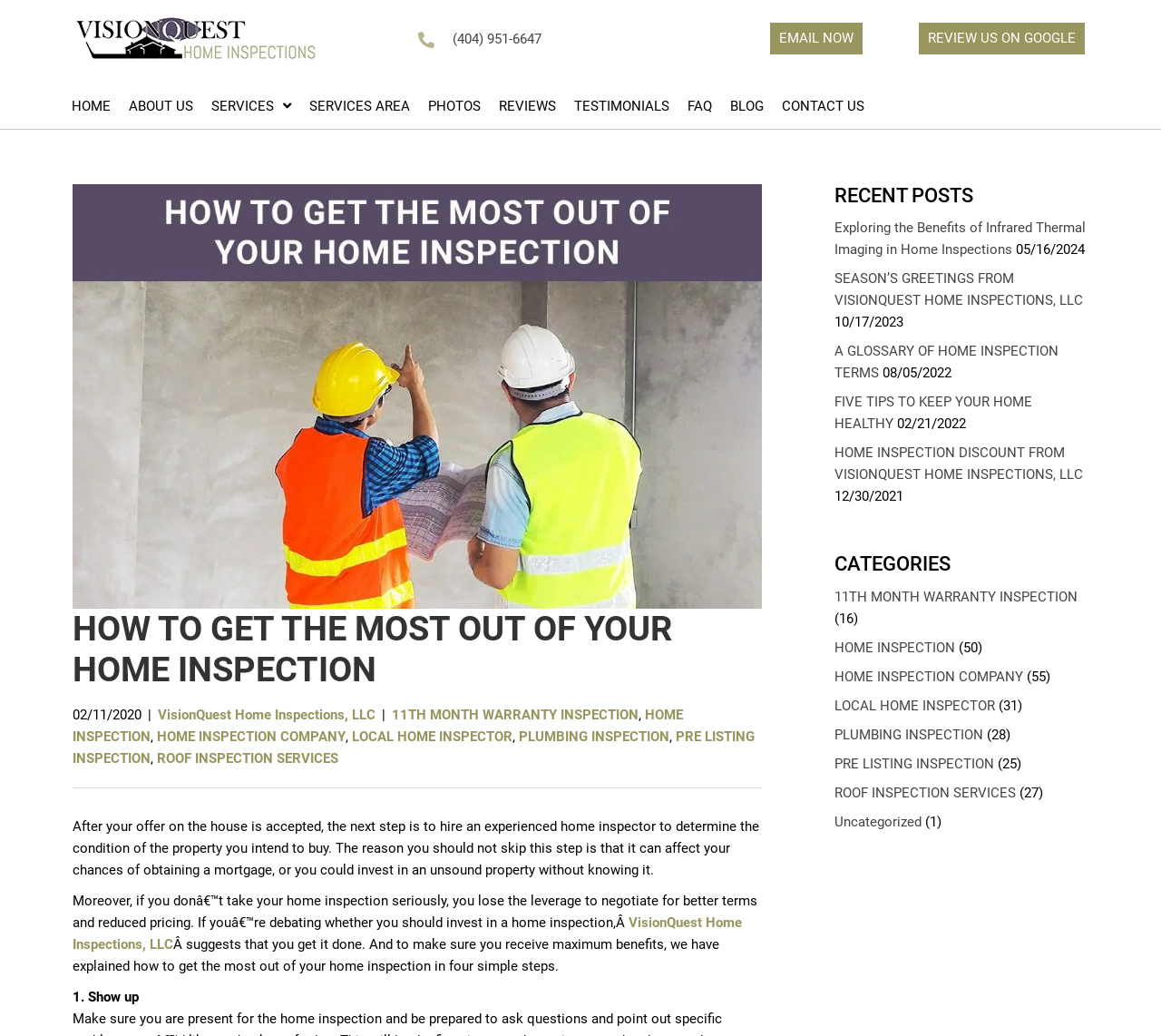Please find the bounding box coordinates of the element that must be clicked to perform the given instruction: "Submit a comment". The coordinates should be four float numbers from 0 to 1, i.e., [left, top, right, bottom].

None